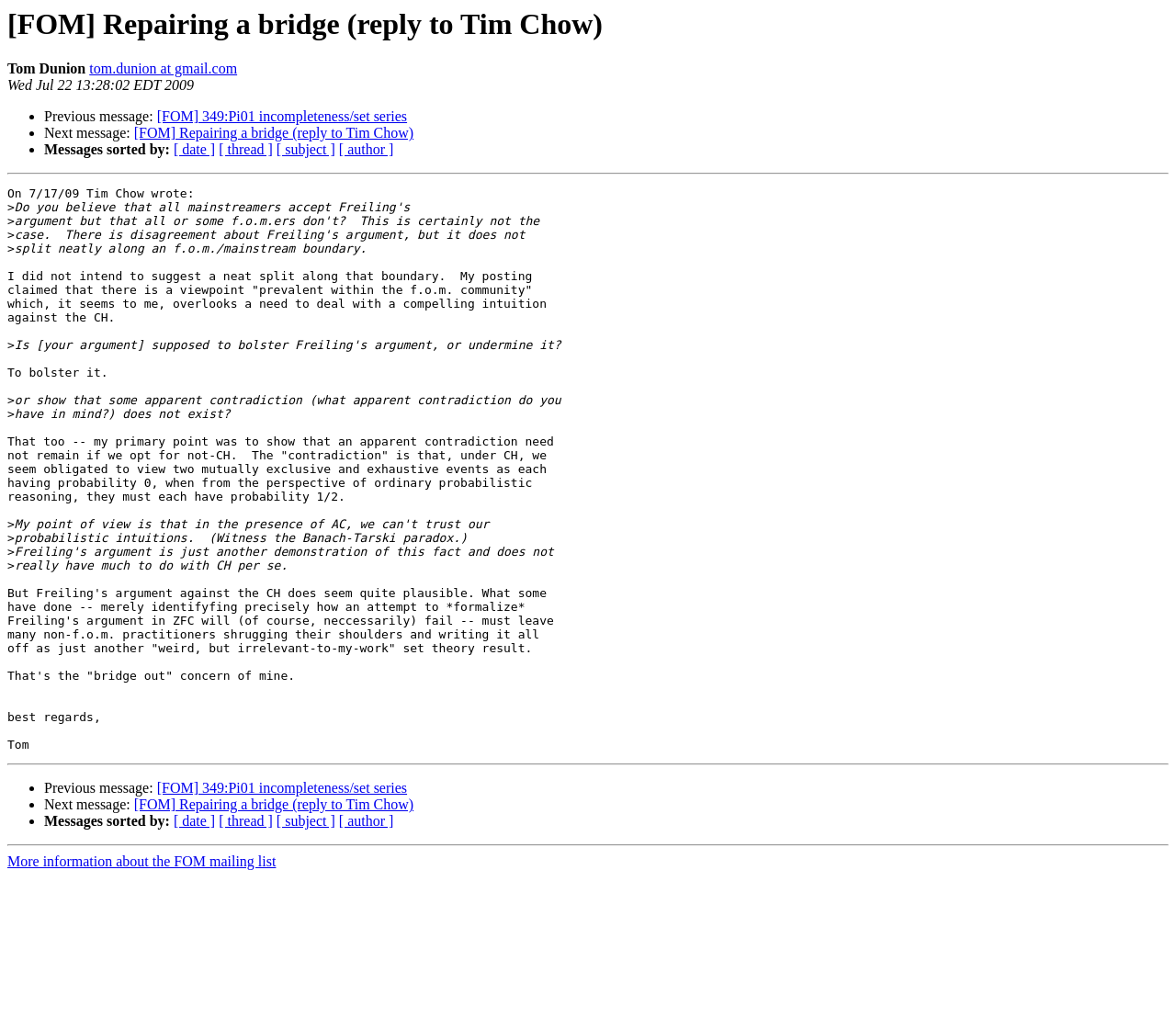Select the bounding box coordinates of the element I need to click to carry out the following instruction: "Open the Services menu".

None